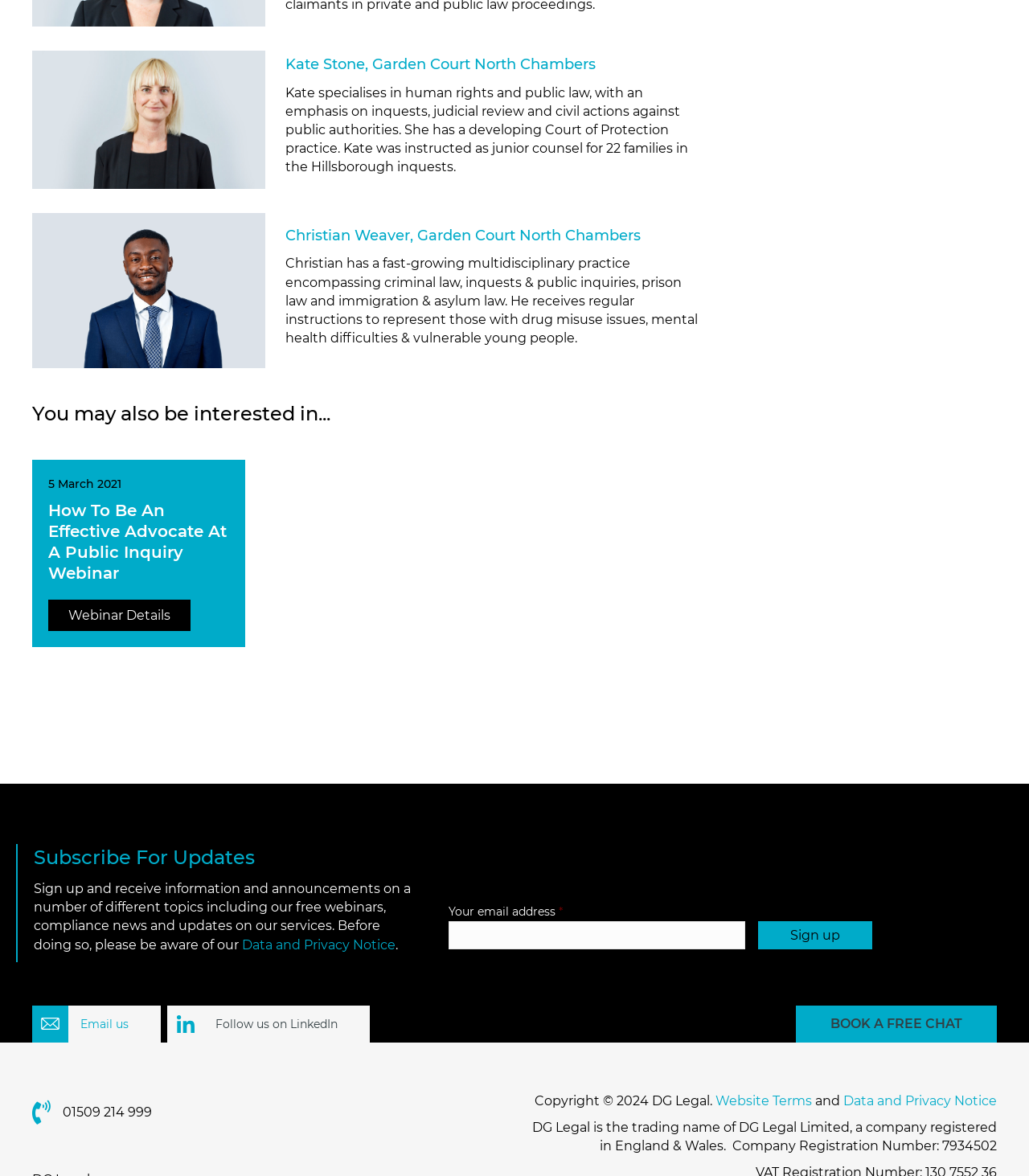Please locate the bounding box coordinates for the element that should be clicked to achieve the following instruction: "Follow on LinkedIn". Ensure the coordinates are given as four float numbers between 0 and 1, i.e., [left, top, right, bottom].

[0.162, 0.855, 0.359, 0.886]